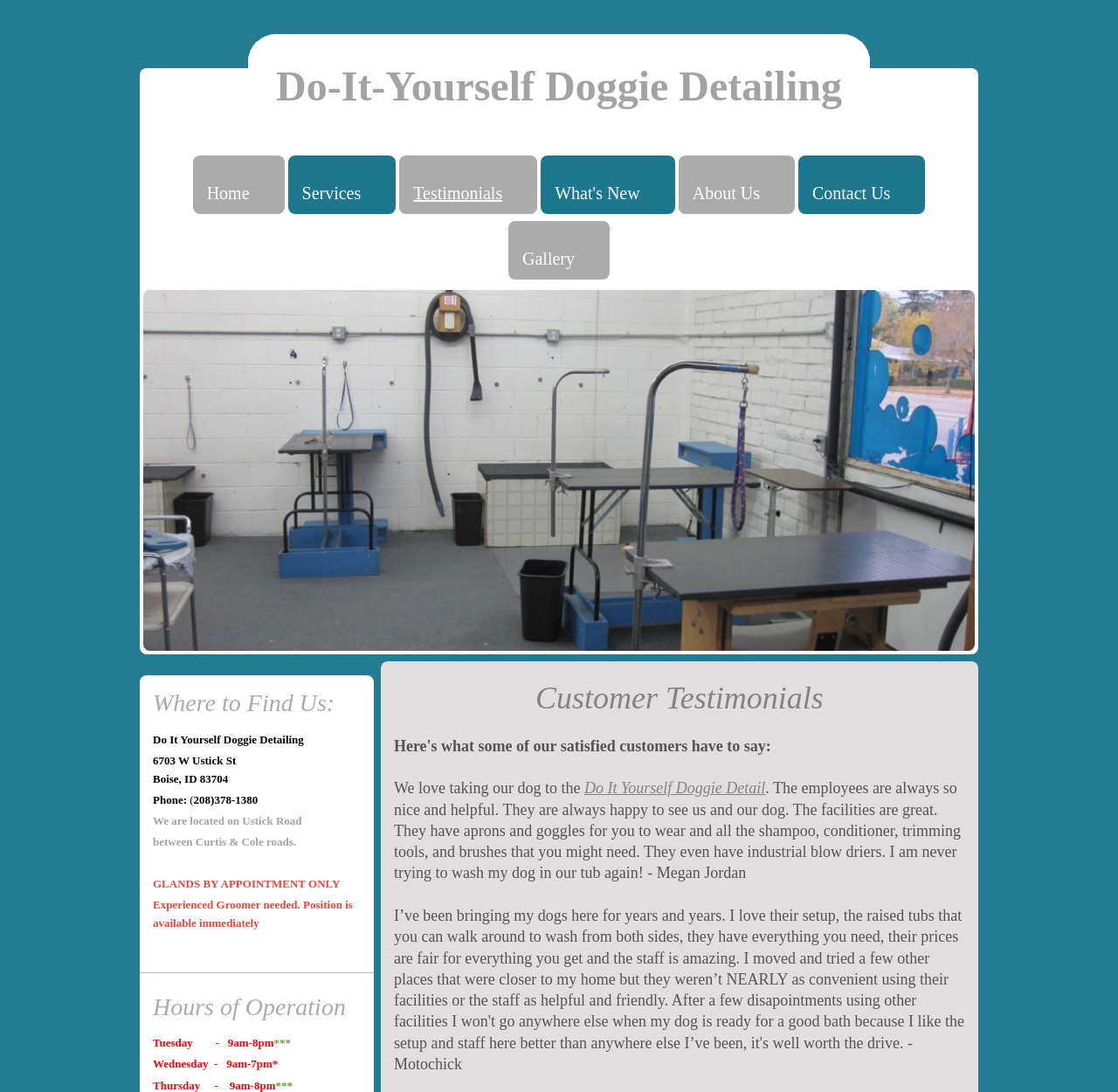Highlight the bounding box coordinates of the region I should click on to meet the following instruction: "View the recent comments".

None